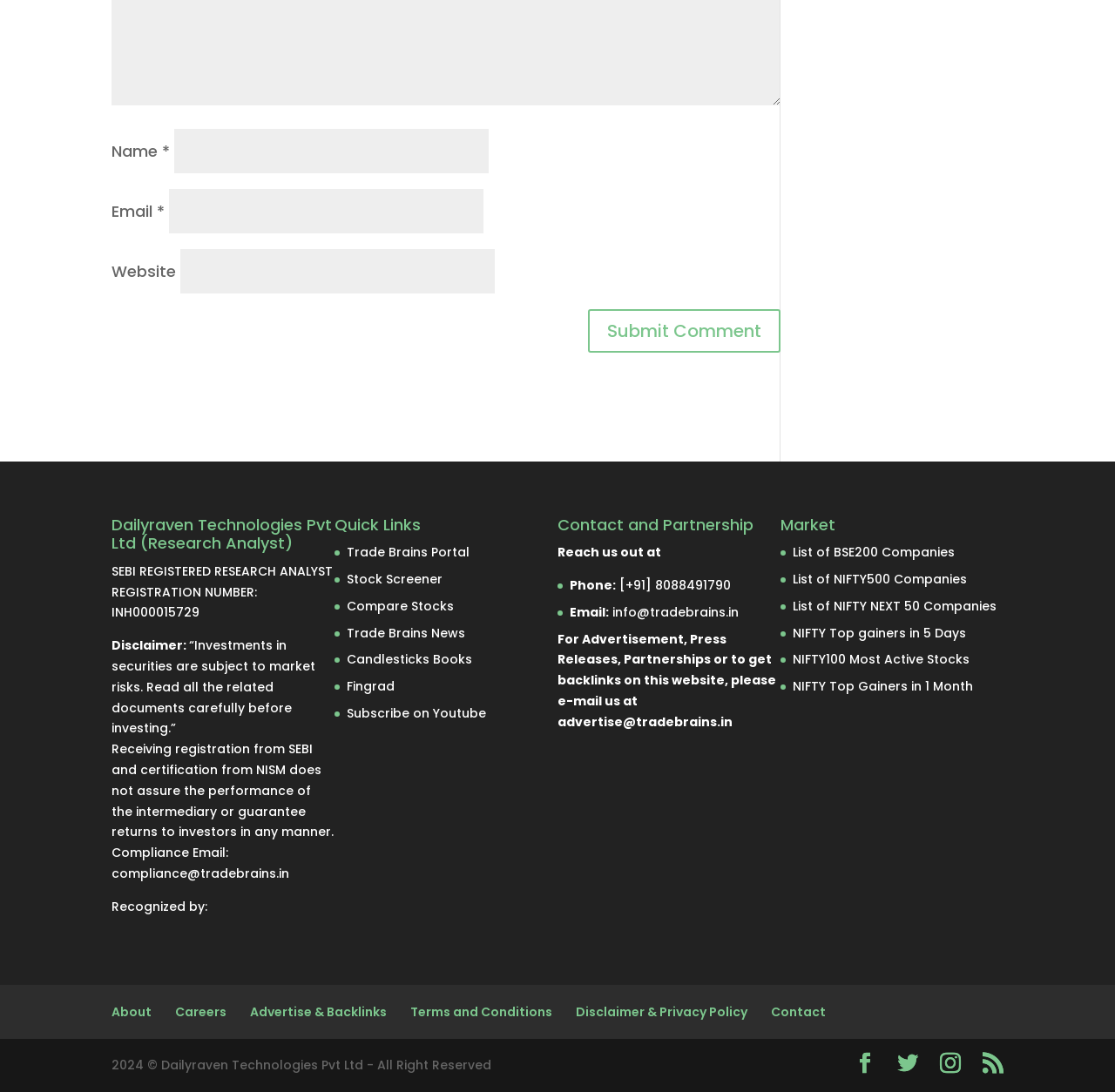Determine the bounding box coordinates for the clickable element to execute this instruction: "Email for advertisement". Provide the coordinates as four float numbers between 0 and 1, i.e., [left, top, right, bottom].

[0.549, 0.552, 0.662, 0.568]